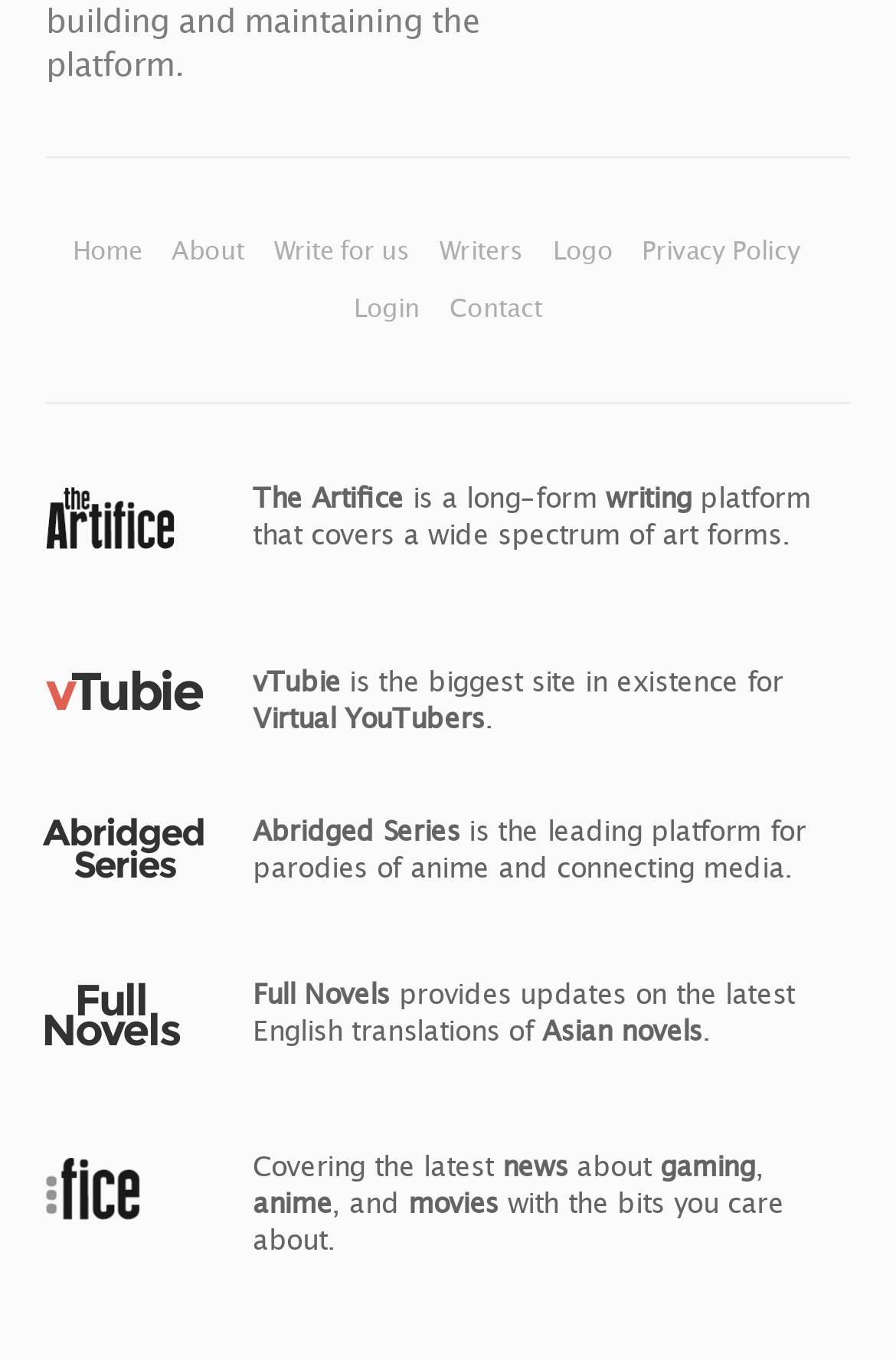What is the topic of the news covered by the website?
Use the image to answer the question with a single word or phrase.

gaming, anime, and movies